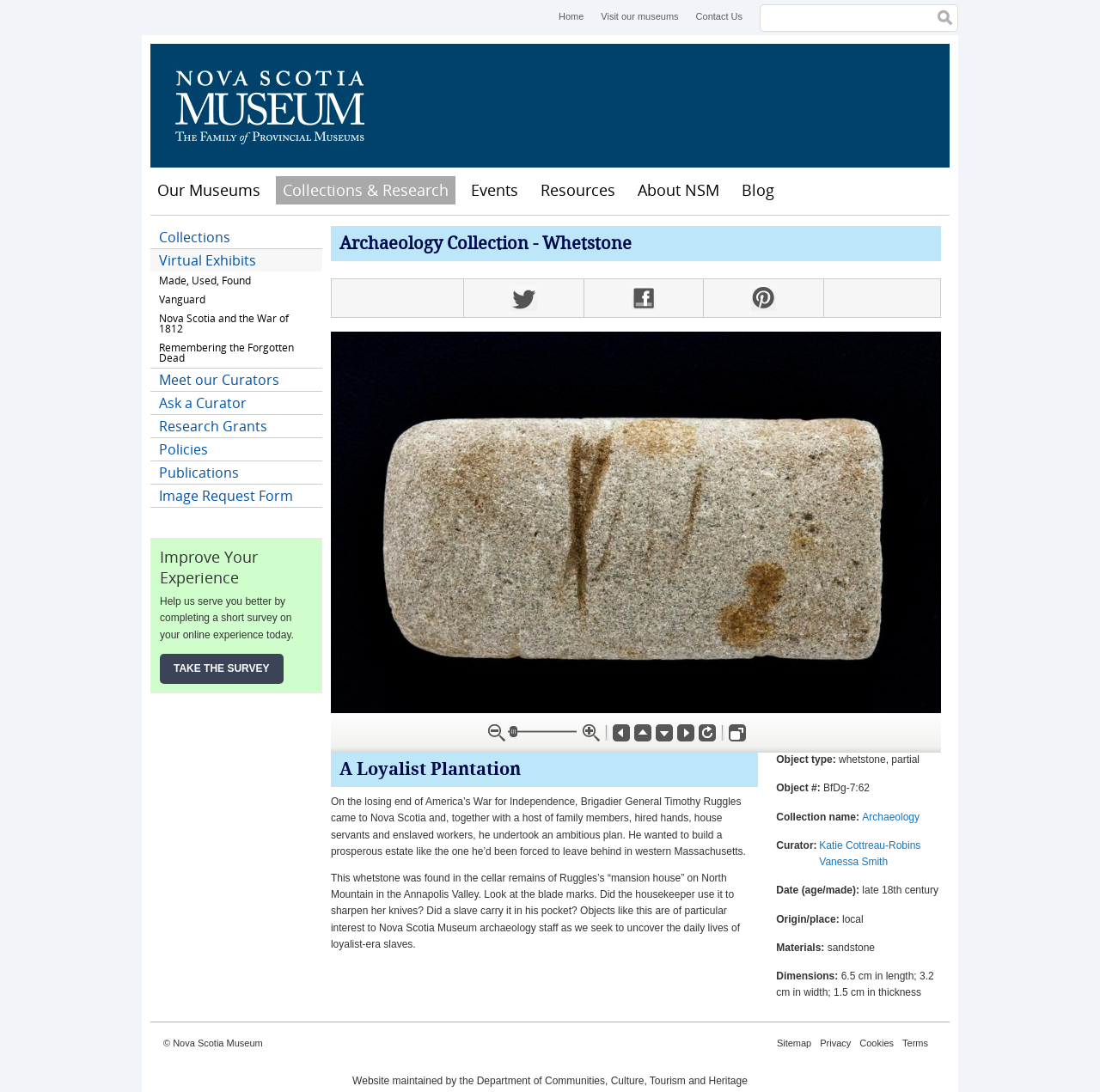What is the name of the museum?
Answer the question with just one word or phrase using the image.

Nova Scotia Museum